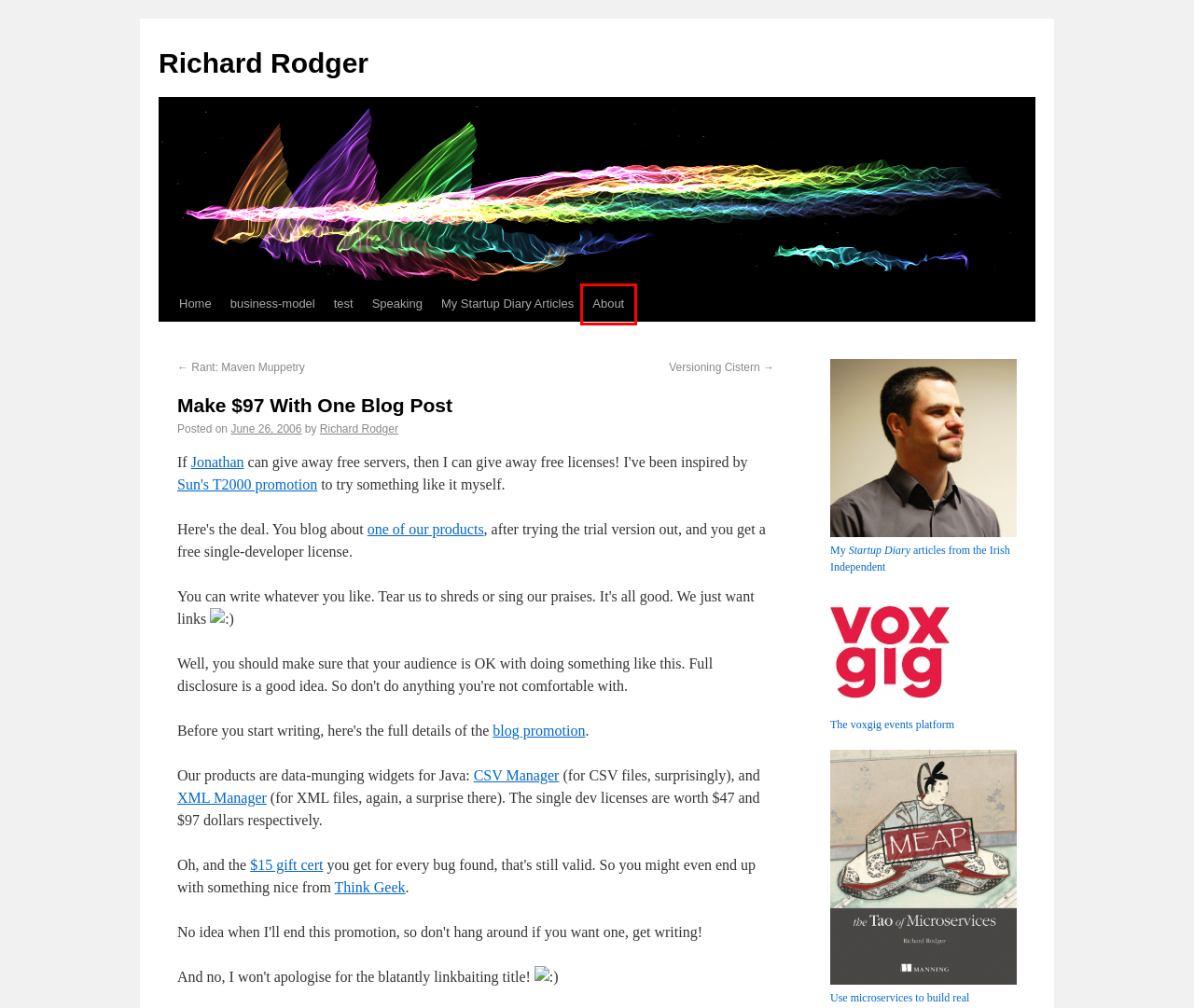Given a screenshot of a webpage with a red bounding box around a UI element, please identify the most appropriate webpage description that matches the new webpage after you click on the element. Here are the candidates:
A. Richard Rodger | Richard Rodger
B. business-model | Richard Rodger
C. My Startup Diary Articles | Richard Rodger
D. Versioning Cistern | Richard Rodger
E. About | Richard Rodger
F. Speaking | Richard Rodger
G. Rant: Maven Muppetry | Richard Rodger
H. Richard Rodger

E